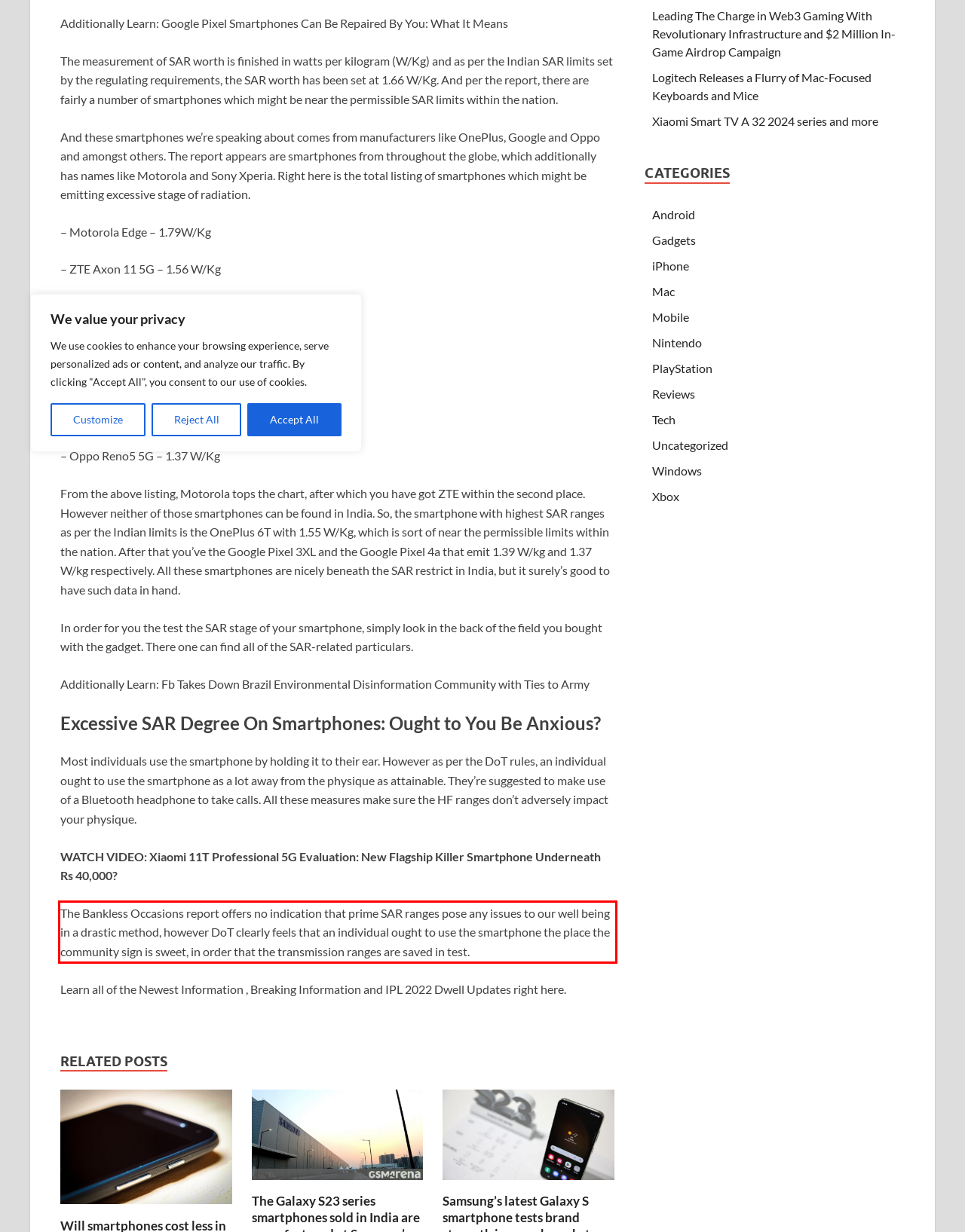Given the screenshot of a webpage, identify the red rectangle bounding box and recognize the text content inside it, generating the extracted text.

The Bankless Occasions report offers no indication that prime SAR ranges pose any issues to our well being in a drastic method, however DoT clearly feels that an individual ought to use the smartphone the place the community sign is sweet, in order that the transmission ranges are saved in test.